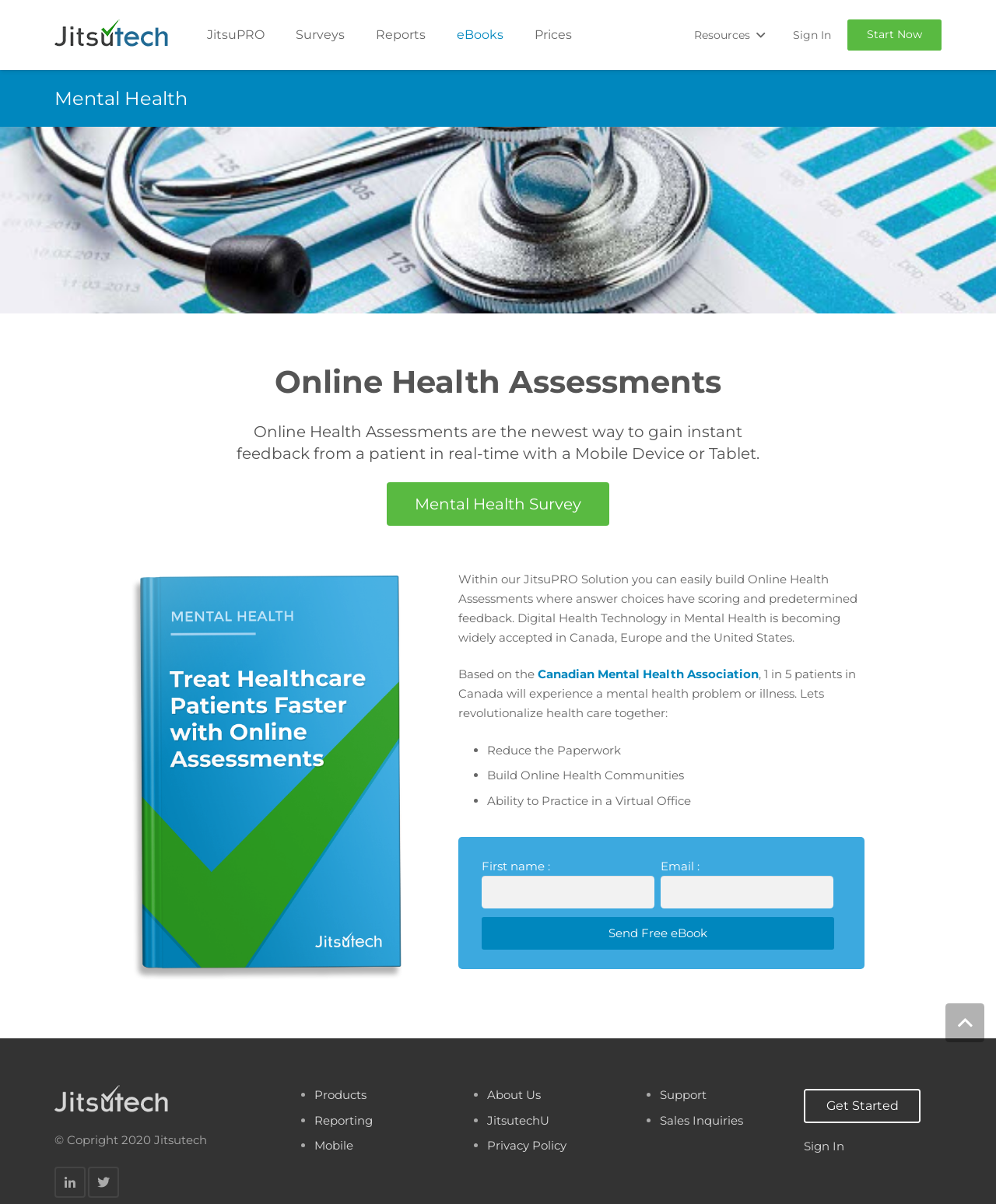Generate a comprehensive caption for the webpage you are viewing.

This webpage is about a mental health platform that offers online health assessments. At the top, there is a navigation menu with links to "JitsuPRO", "Surveys", "Reports", "eBooks", "Prices", and "Resources". On the right side of the navigation menu, there are links to "Sign In" and "Start Now". 

Below the navigation menu, there is a main section with a heading "Mental Health" and a subheading "Online Health Assessments are the newest way to gain instant feedback from a patient in real-time with a Mobile Device or Tablet." 

In this main section, there is a link to "Mental Health Survey" and a paragraph of text describing the benefits of online health assessments, including reducing paperwork, building online health communities, and the ability to practice in a virtual office. 

There is also a form with fields for "First name" and "Email" and a button to "Send Free eBook". 

At the bottom of the page, there is a footer section with copyright information, links to social media platforms, and a list of links to other pages on the website, including "Products", "Reporting", "Mobile", "About Us", "JitsutechU", "Privacy Policy", "Support", and "Sales Inquiries". There are also two buttons, "Get Started" and "Sign In", on the right side of the footer section.